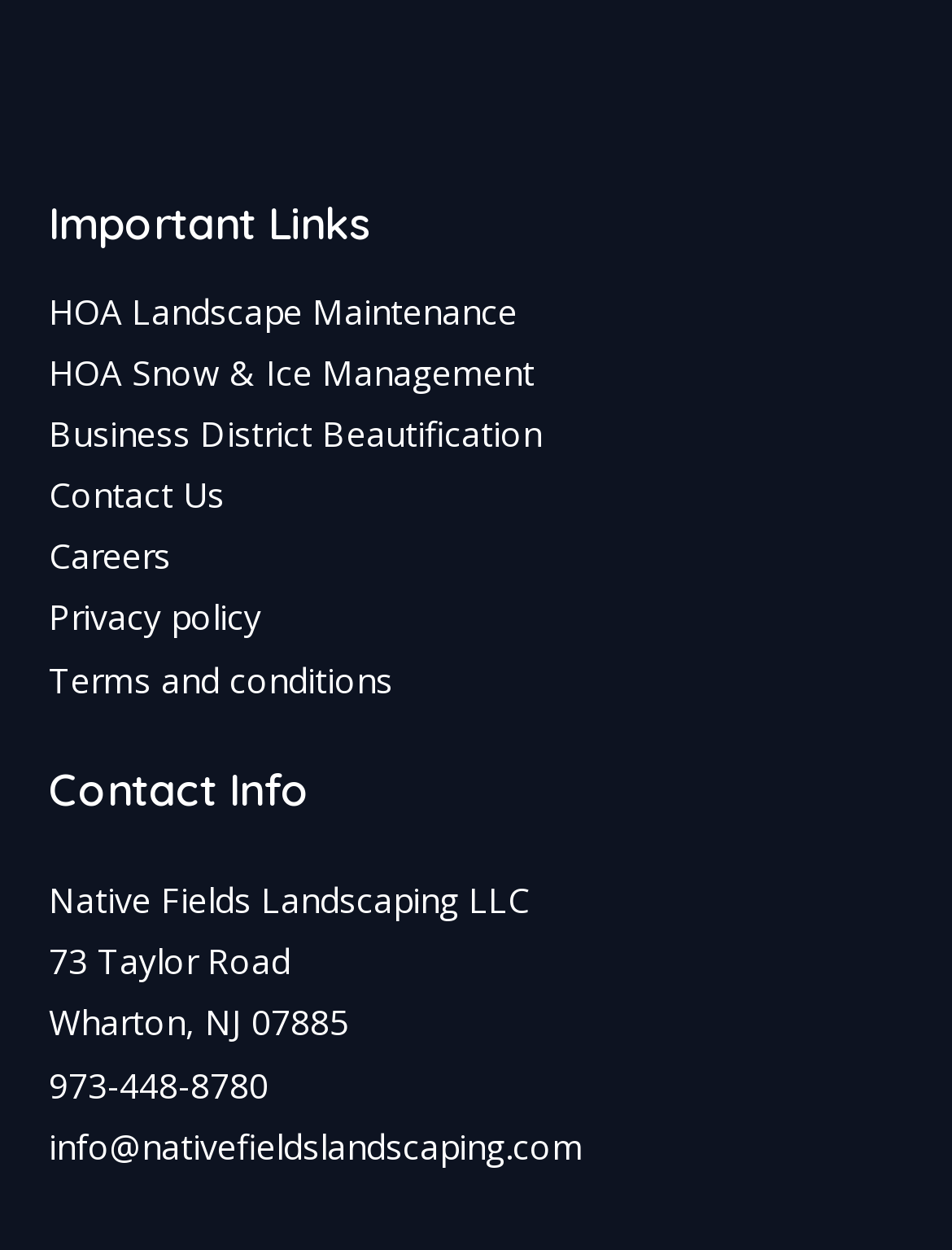Determine the bounding box coordinates of the clickable element to achieve the following action: 'View Contact Us page'. Provide the coordinates as four float values between 0 and 1, formatted as [left, top, right, bottom].

[0.051, 0.377, 0.236, 0.414]